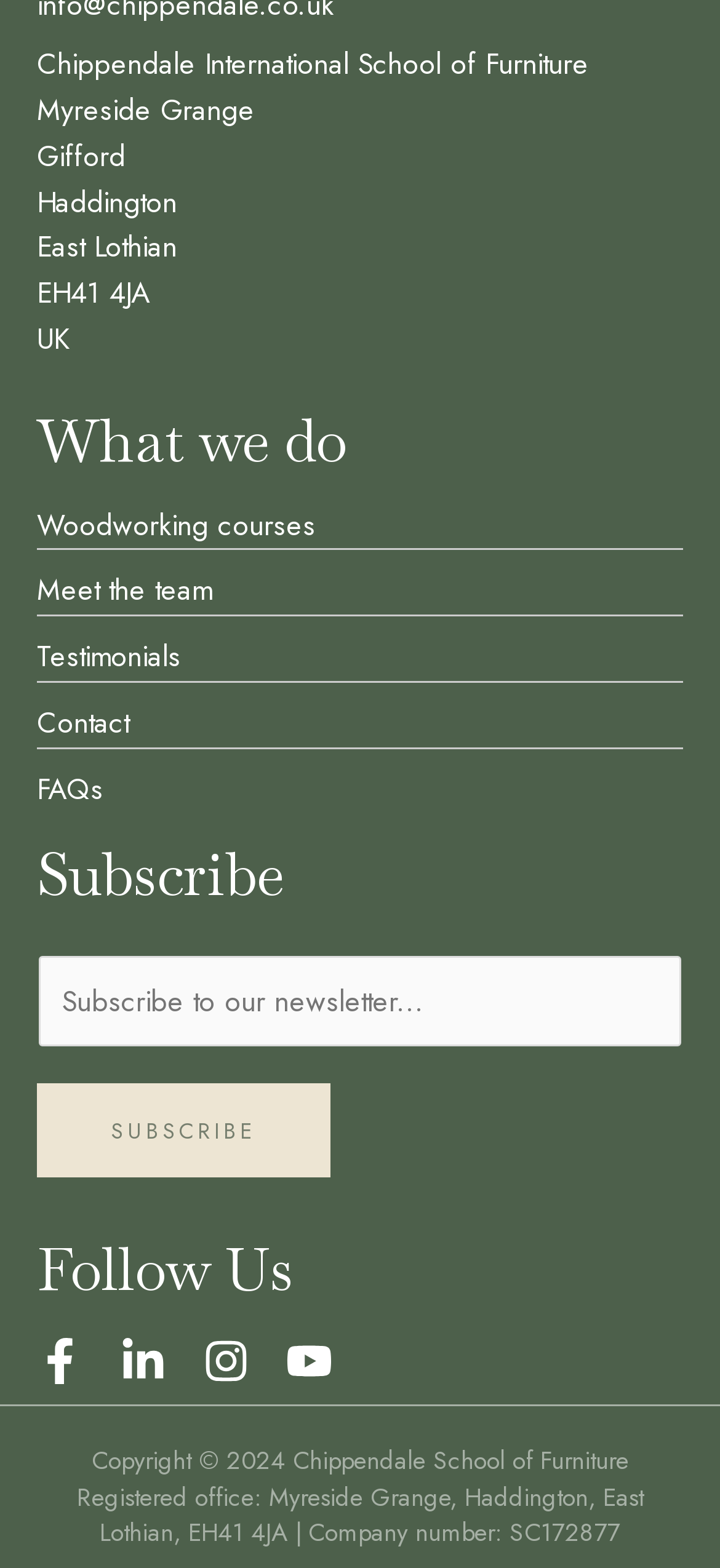What is the purpose of the 'Subscribe' section?
Provide a detailed and extensive answer to the question.

The purpose of the 'Subscribe' section can be inferred from the text 'Subscribe to our newsletter...' and the presence of a textbox and a 'SUBSCRIBE' button, indicating that users can enter their information to receive the newsletter.